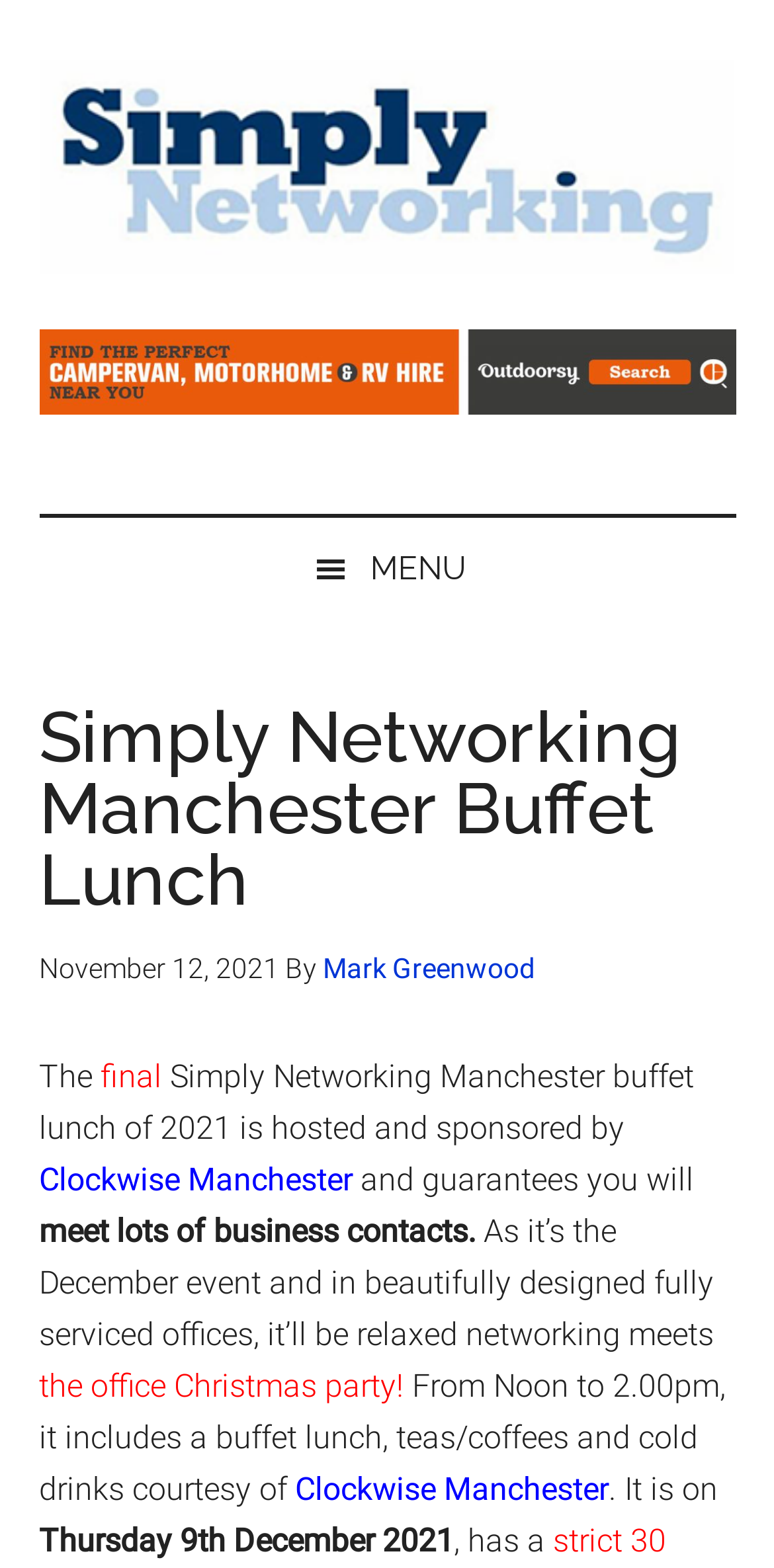What is the duration of the Simply Networking Manchester buffet lunch?
Could you answer the question with a detailed and thorough explanation?

I found the duration by looking at the text content of the webpage, specifically the part that says 'From Noon to 2.00pm' which is located in the description of the event.